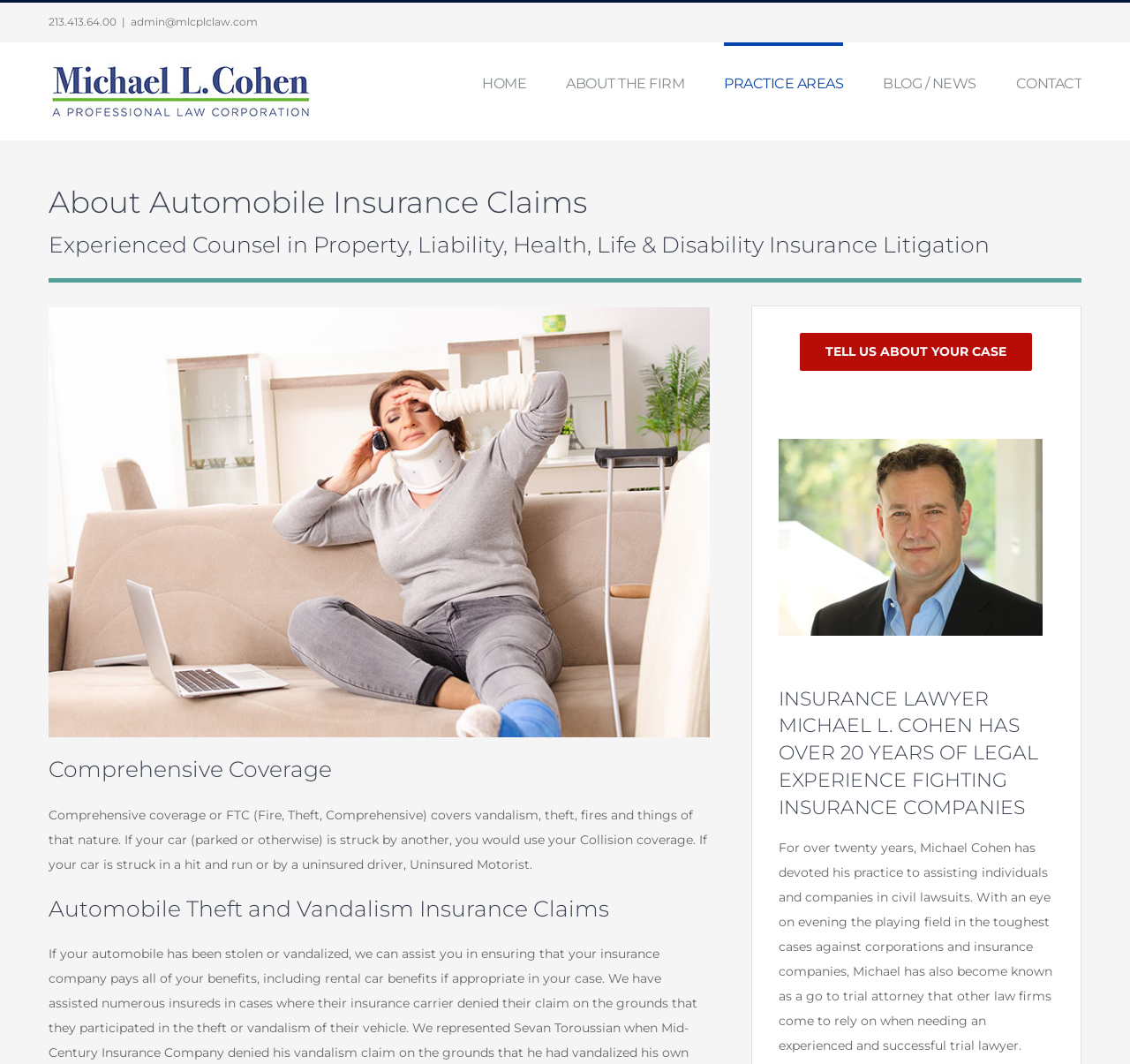Please specify the bounding box coordinates of the region to click in order to perform the following instruction: "View the 'PRACTICE AREAS' page".

[0.641, 0.04, 0.746, 0.115]